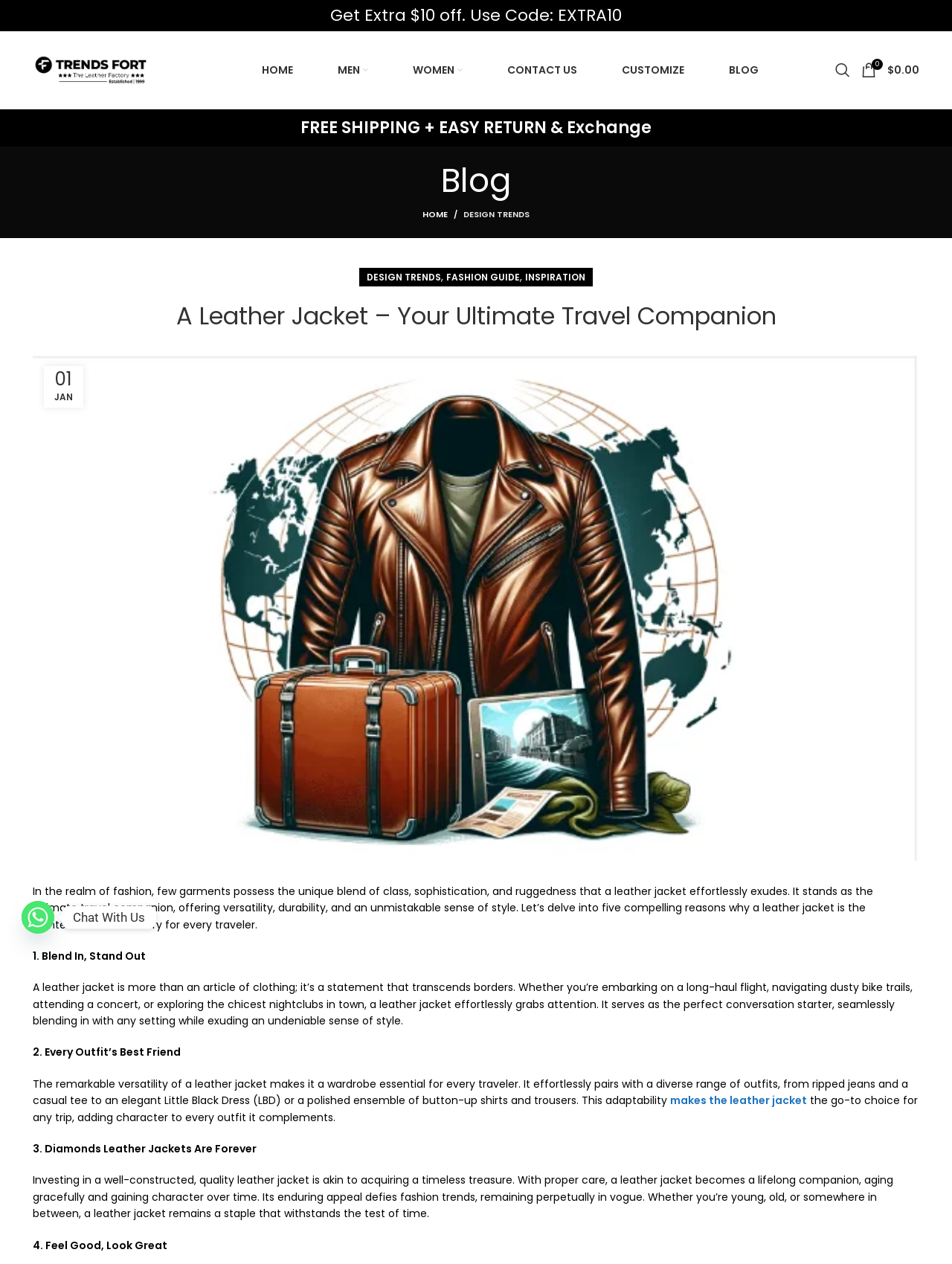Please determine the bounding box coordinates of the element to click in order to execute the following instruction: "go to Andertoons Cartoon Blog". The coordinates should be four float numbers between 0 and 1, specified as [left, top, right, bottom].

None